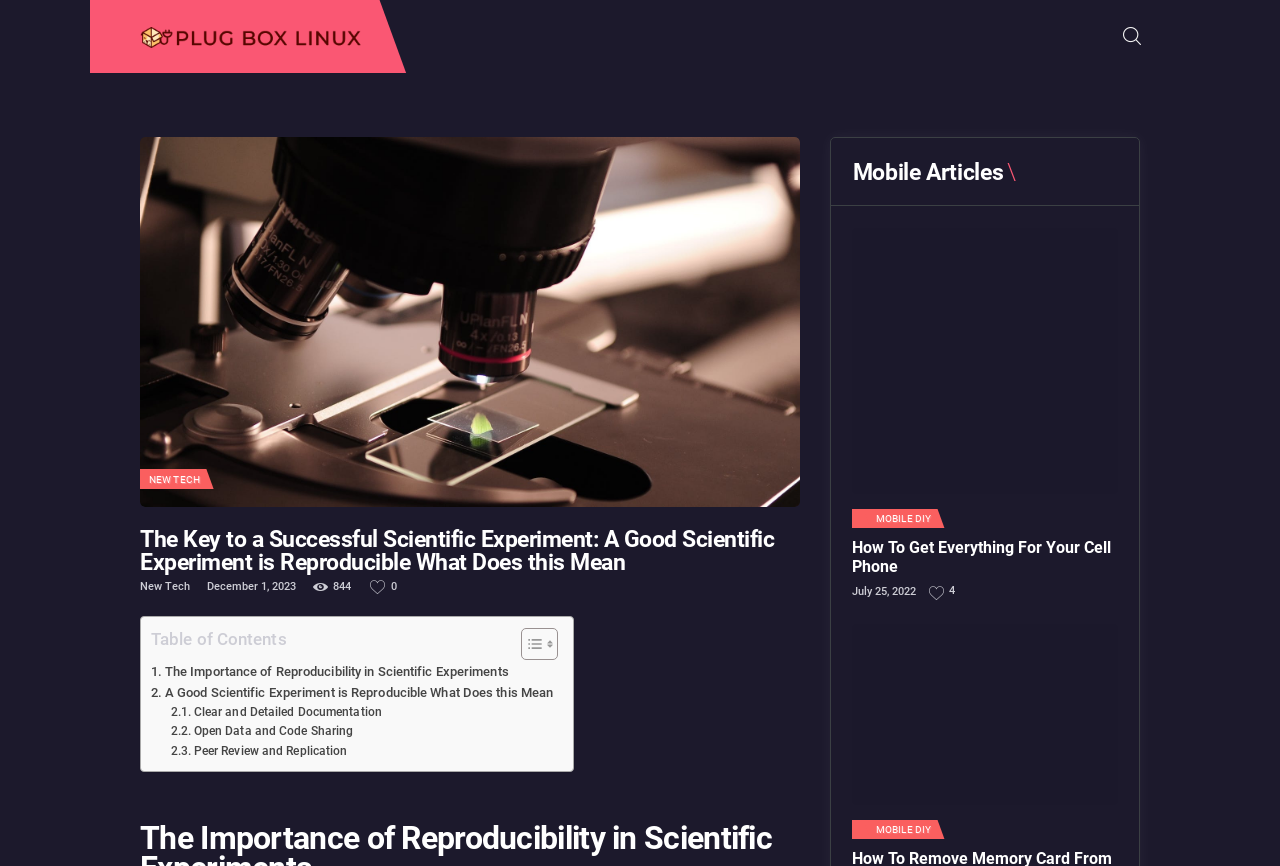Determine the bounding box coordinates of the element's region needed to click to follow the instruction: "click on the image about getting everything for your cell phone". Provide these coordinates as four float numbers between 0 and 1, formatted as [left, top, right, bottom].

[0.666, 0.263, 0.873, 0.571]